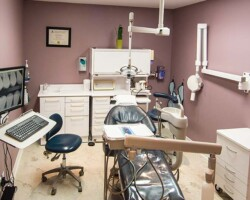What is the significance of the certification plaque on the wall?
Using the picture, provide a one-word or short phrase answer.

Adds professionalism